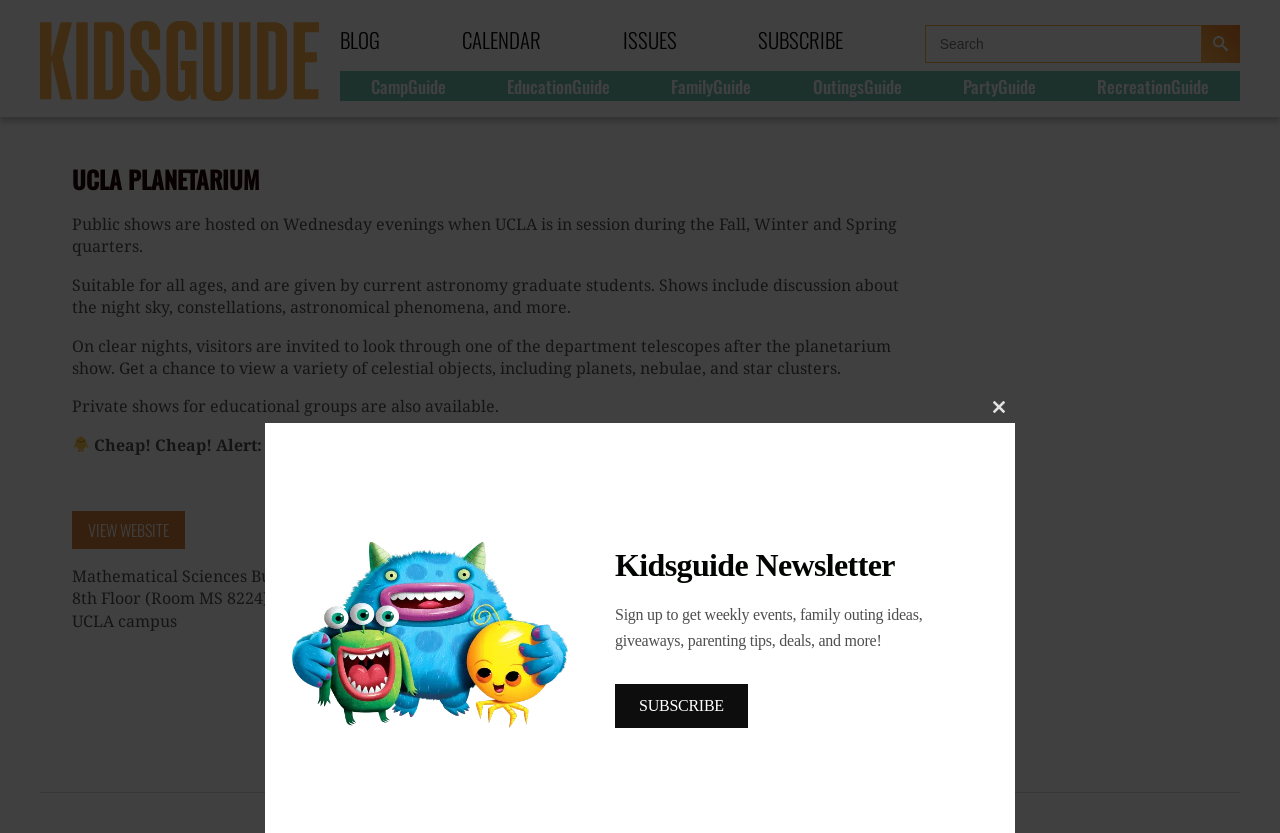Please identify the bounding box coordinates of the element I should click to complete this instruction: 'Subscribe to the newsletter'. The coordinates should be given as four float numbers between 0 and 1, like this: [left, top, right, bottom].

[0.592, 0.03, 0.723, 0.075]